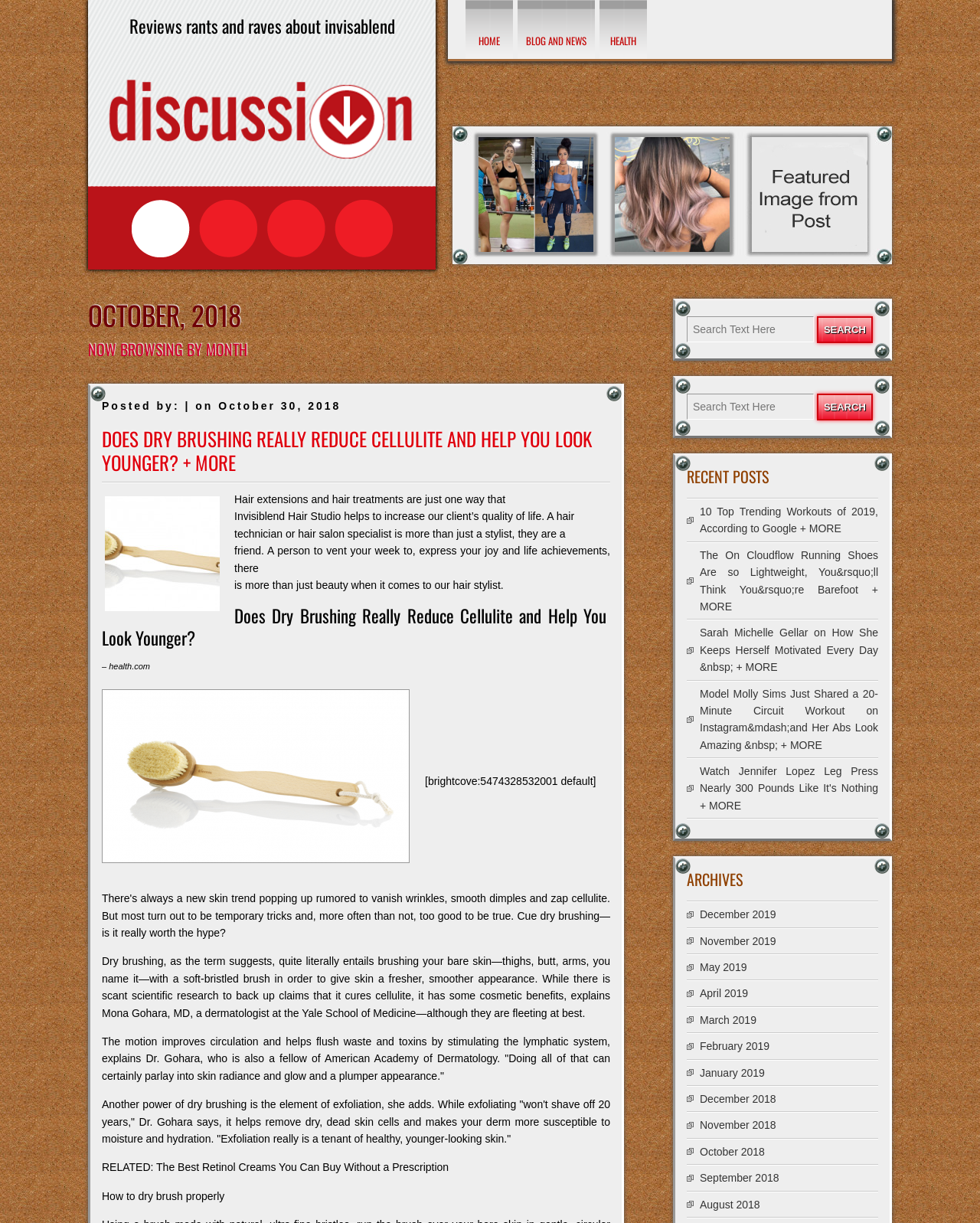Please reply to the following question using a single word or phrase: 
What is the title of the blog post?

Does Dry Brushing Really Reduce Cellulite and Help You Look Younger?